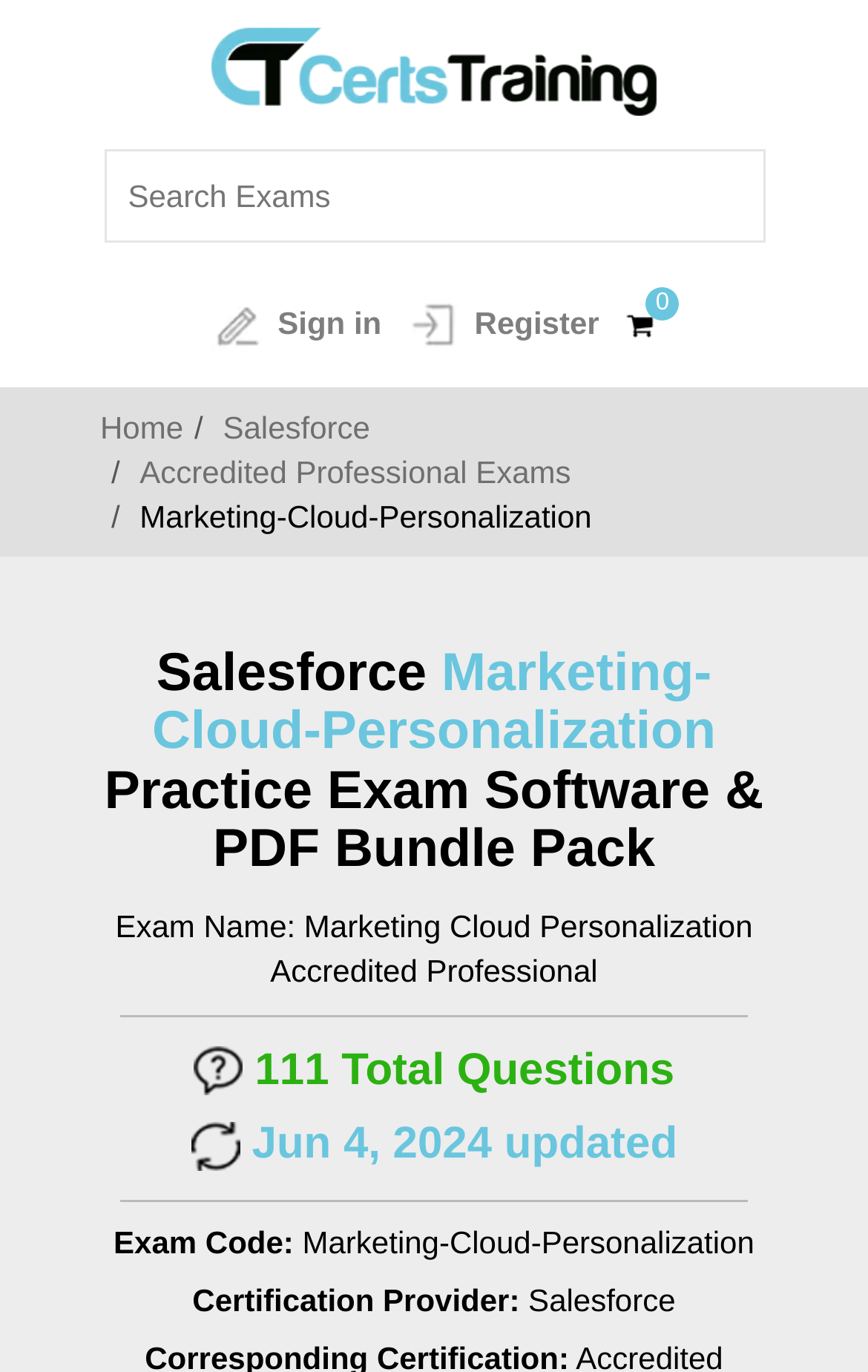Based on the element description Salesforce, identify the bounding box of the UI element in the given webpage screenshot. The coordinates should be in the format (top-left x, top-left y, bottom-right x, bottom-right y) and must be between 0 and 1.

[0.257, 0.299, 0.426, 0.324]